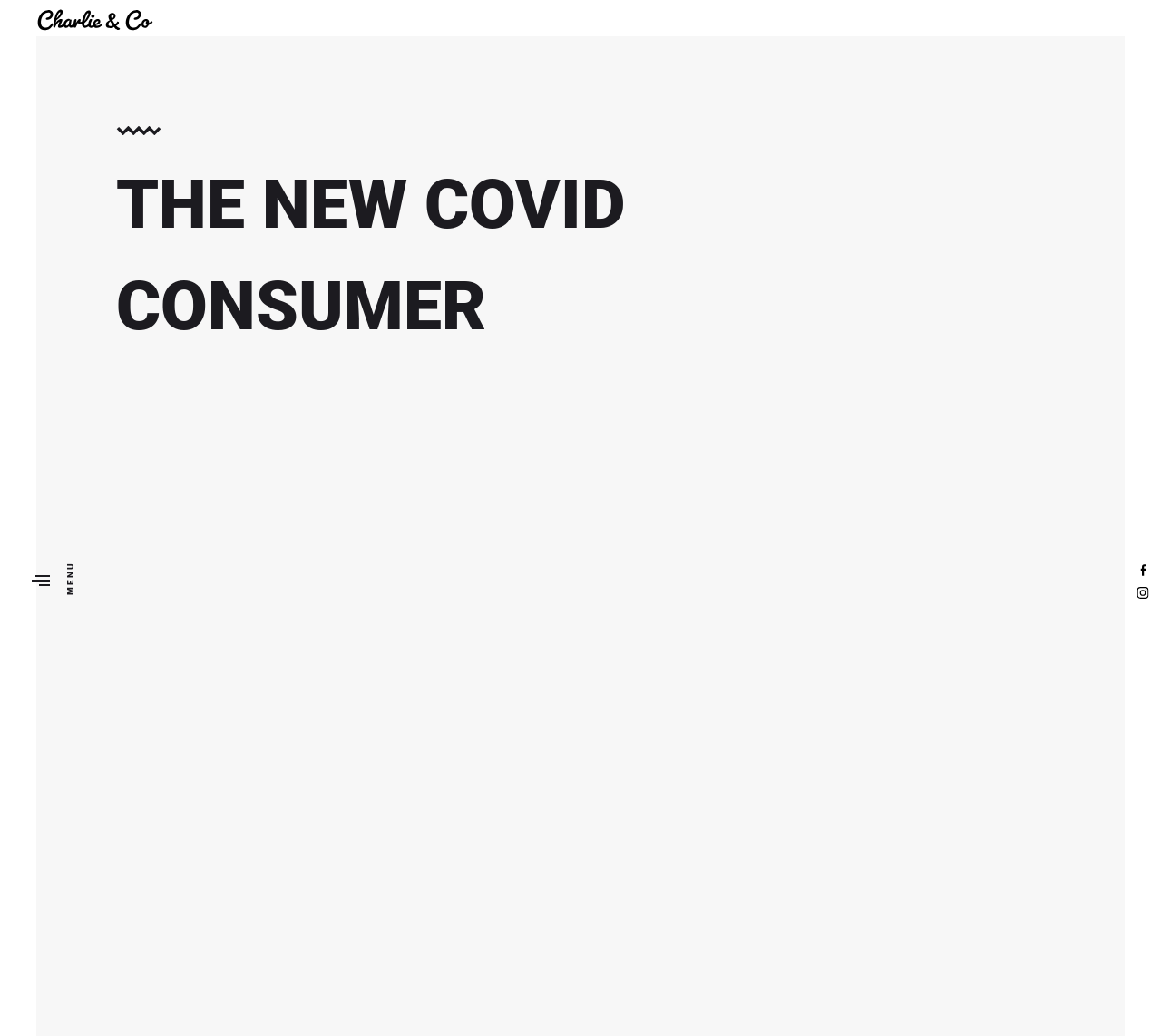What is the topic of the article?
Use the image to give a comprehensive and detailed response to the question.

The topic of the article can be inferred from the text, which discusses how consumer behavior has changed during the COVID-19 pandemic. The article explores how companies are adapting to these changes and finding new ways to engage with their customers.